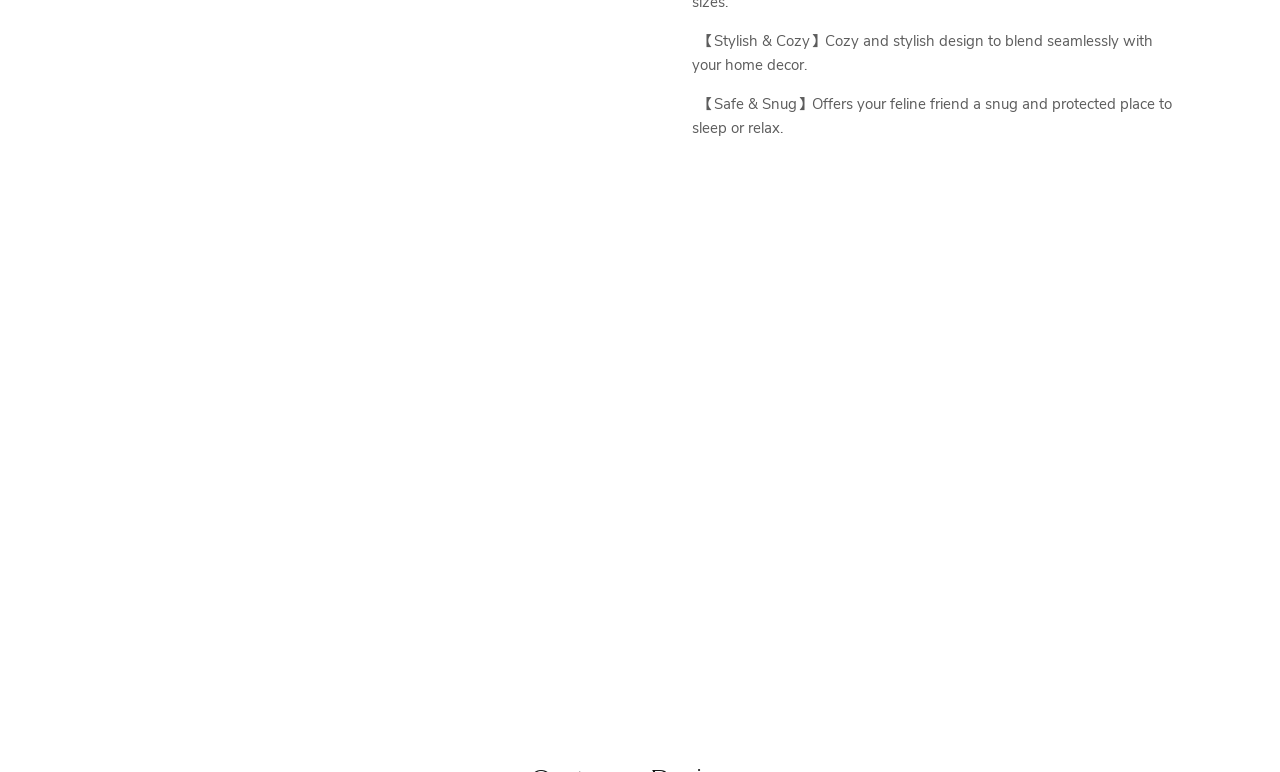Show the bounding box coordinates for the element that needs to be clicked to execute the following instruction: "View Deer Whole Chews product". Provide the coordinates in the form of four float numbers between 0 and 1, i.e., [left, top, right, bottom].

[0.605, 0.368, 0.783, 0.663]